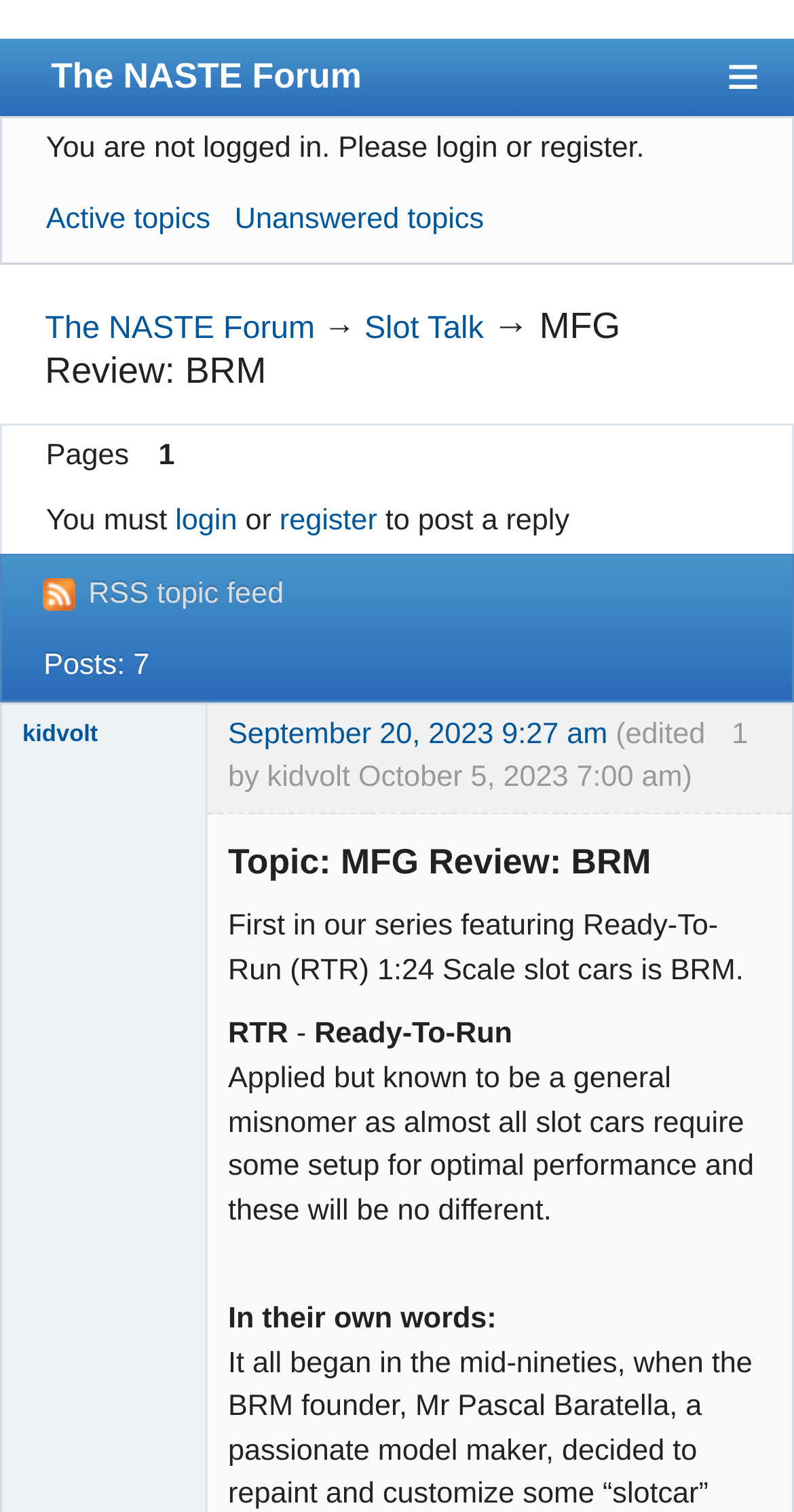Please identify the coordinates of the bounding box for the clickable region that will accomplish this instruction: "View site map".

None